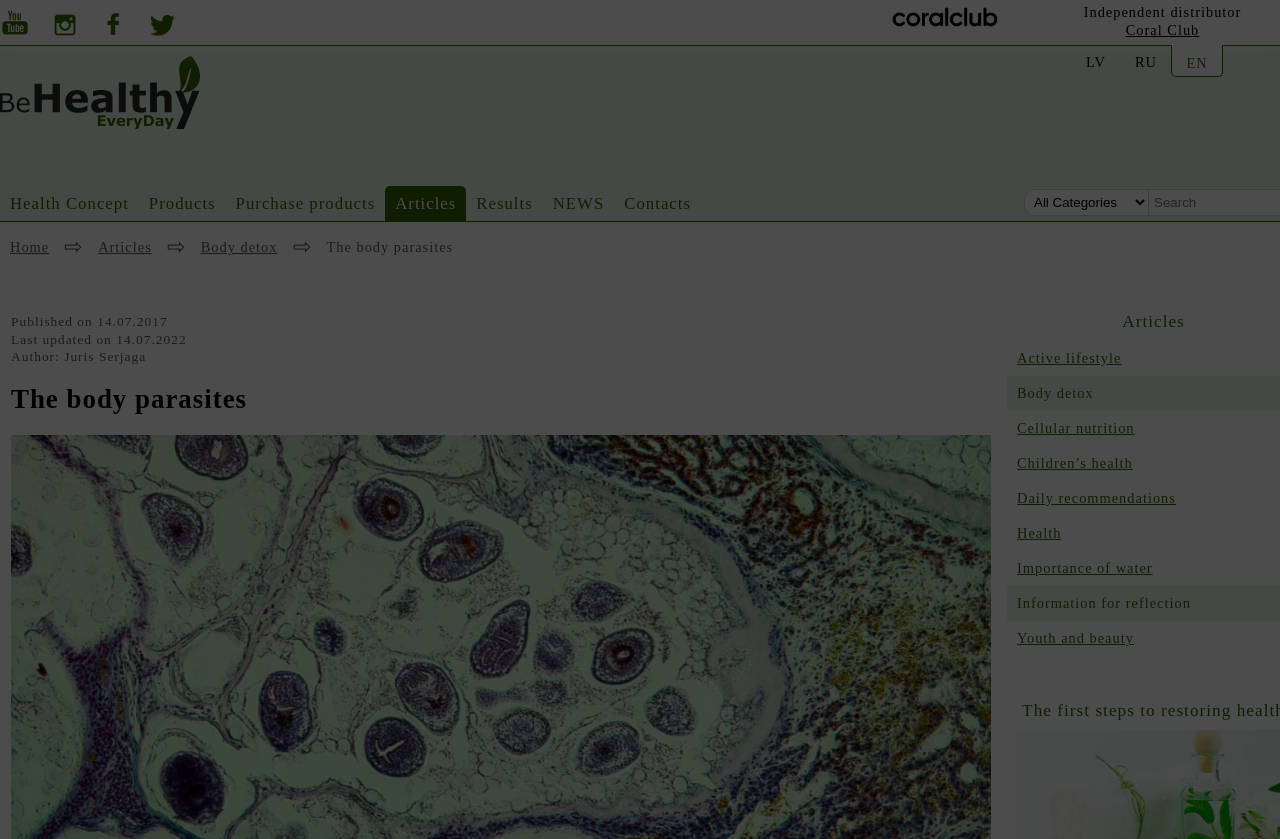Determine the coordinates of the bounding box that should be clicked to complete the instruction: "Read article about Body detox". The coordinates should be represented by four float numbers between 0 and 1: [left, top, right, bottom].

[0.157, 0.285, 0.217, 0.304]